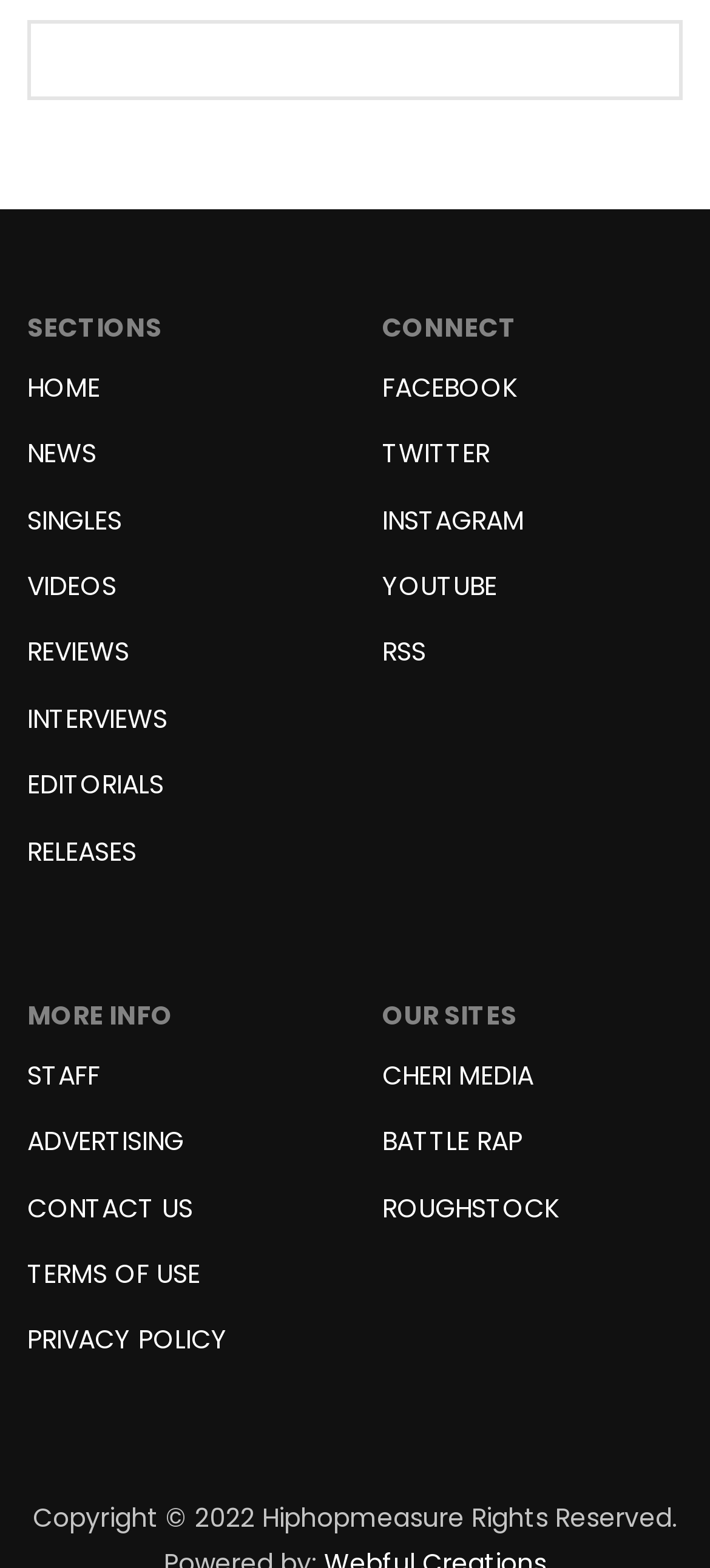Identify the bounding box coordinates of the section to be clicked to complete the task described by the following instruction: "go to home page". The coordinates should be four float numbers between 0 and 1, formatted as [left, top, right, bottom].

[0.038, 0.235, 0.141, 0.266]